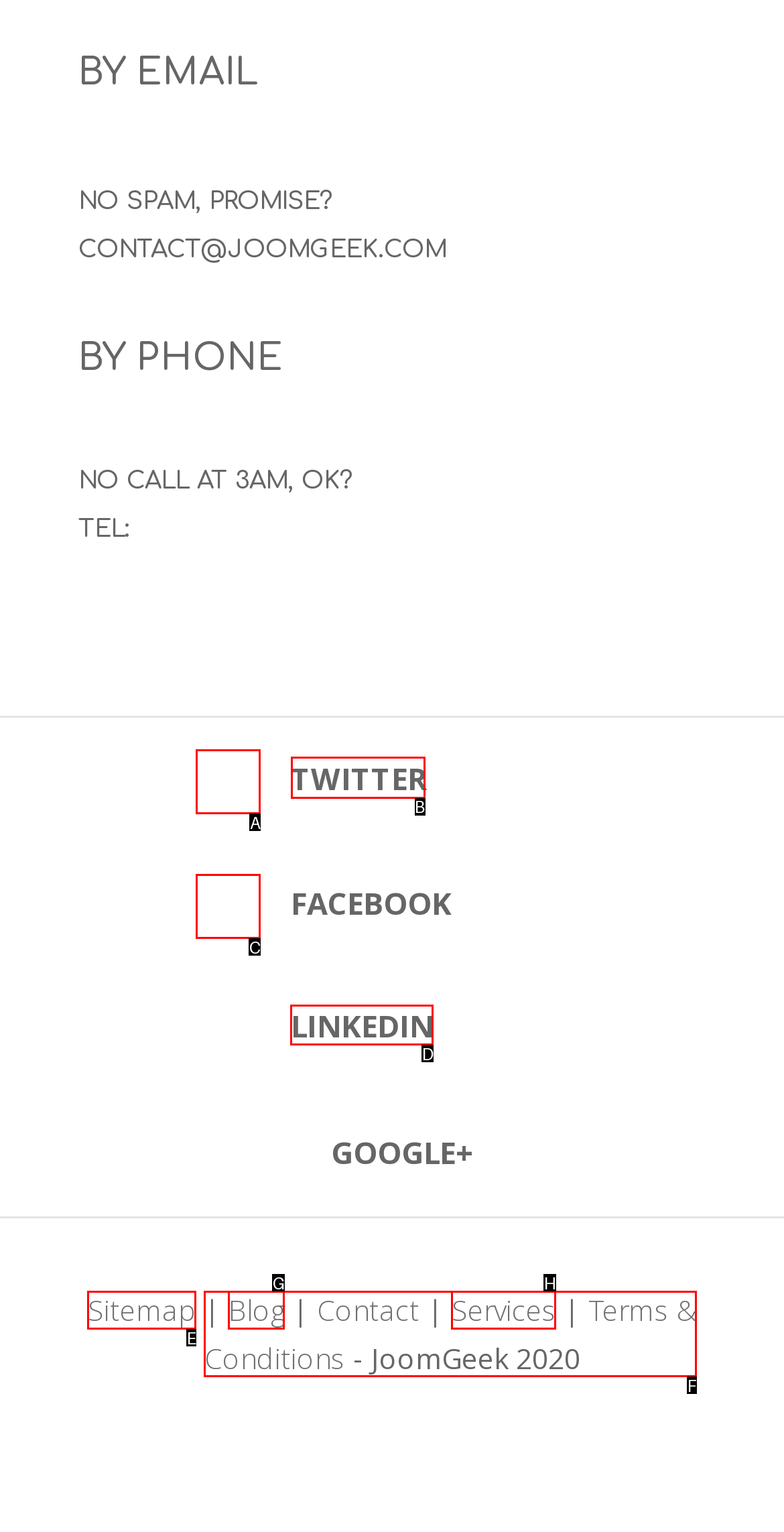Determine which HTML element to click for this task: Visit Twitter Provide the letter of the selected choice.

B